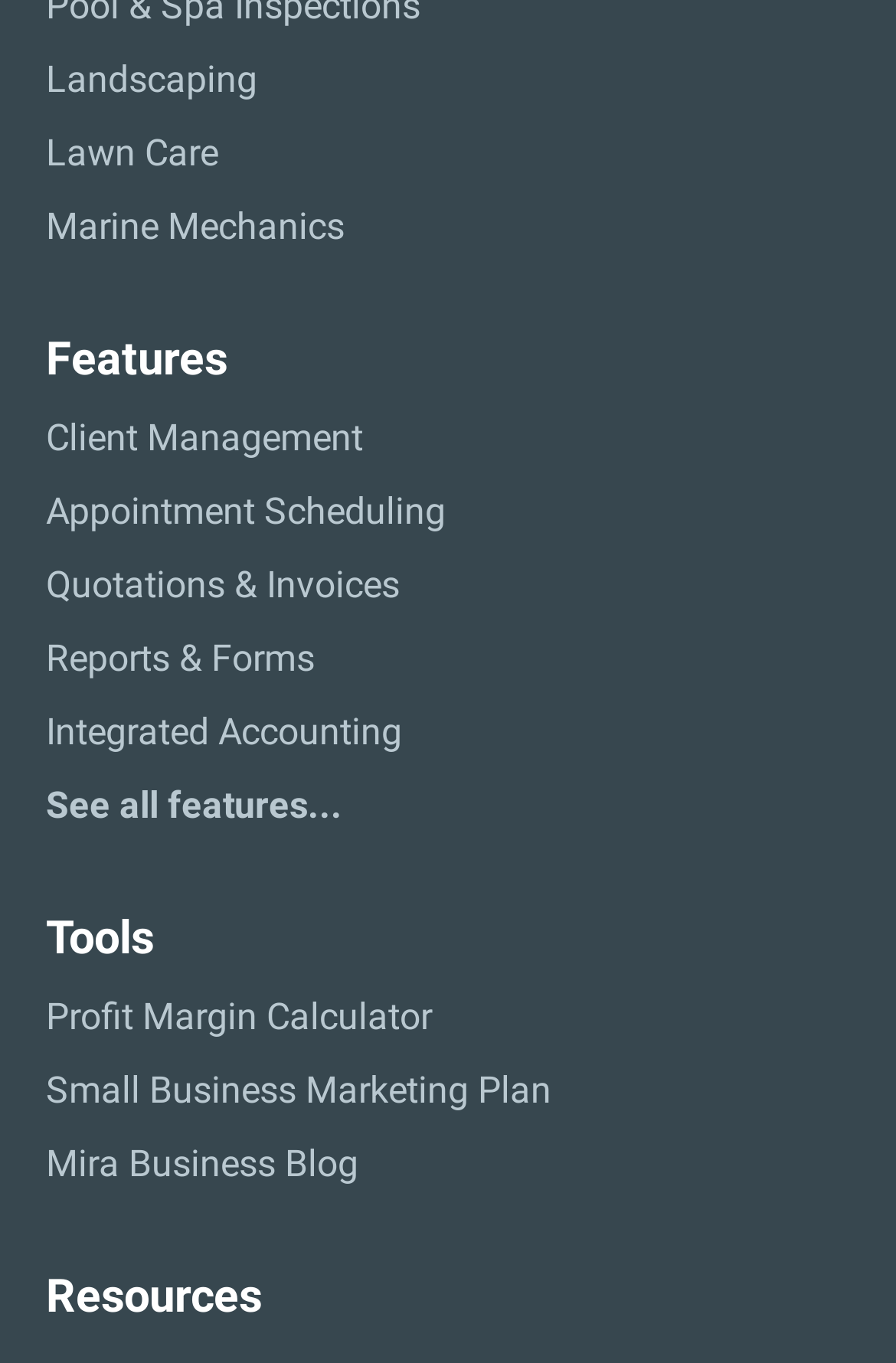Please provide a detailed answer to the question below by examining the image:
How many links are under the 'Features' category?

The 'Features' category has 9 links listed underneath it, which are 'Client Management', 'Appointment Scheduling', 'Quotations & Invoices', 'Reports & Forms', 'Integrated Accounting', and 'See all features...'. These links are located vertically below the 'Features' static text element with a bounding box of [0.051, 0.243, 0.254, 0.284].